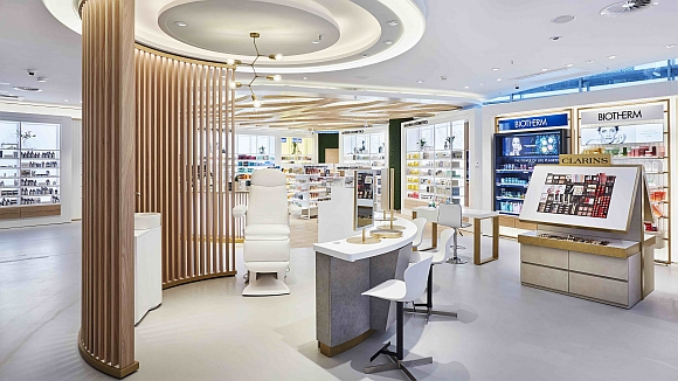How many floors does the flagship store cover?
Deliver a detailed and extensive answer to the question.

The Douglas flagship store, which is the largest of its kind in Europe, covers a total of five floors, offering a vast space for shoppers to explore and discover various beauty products and services.